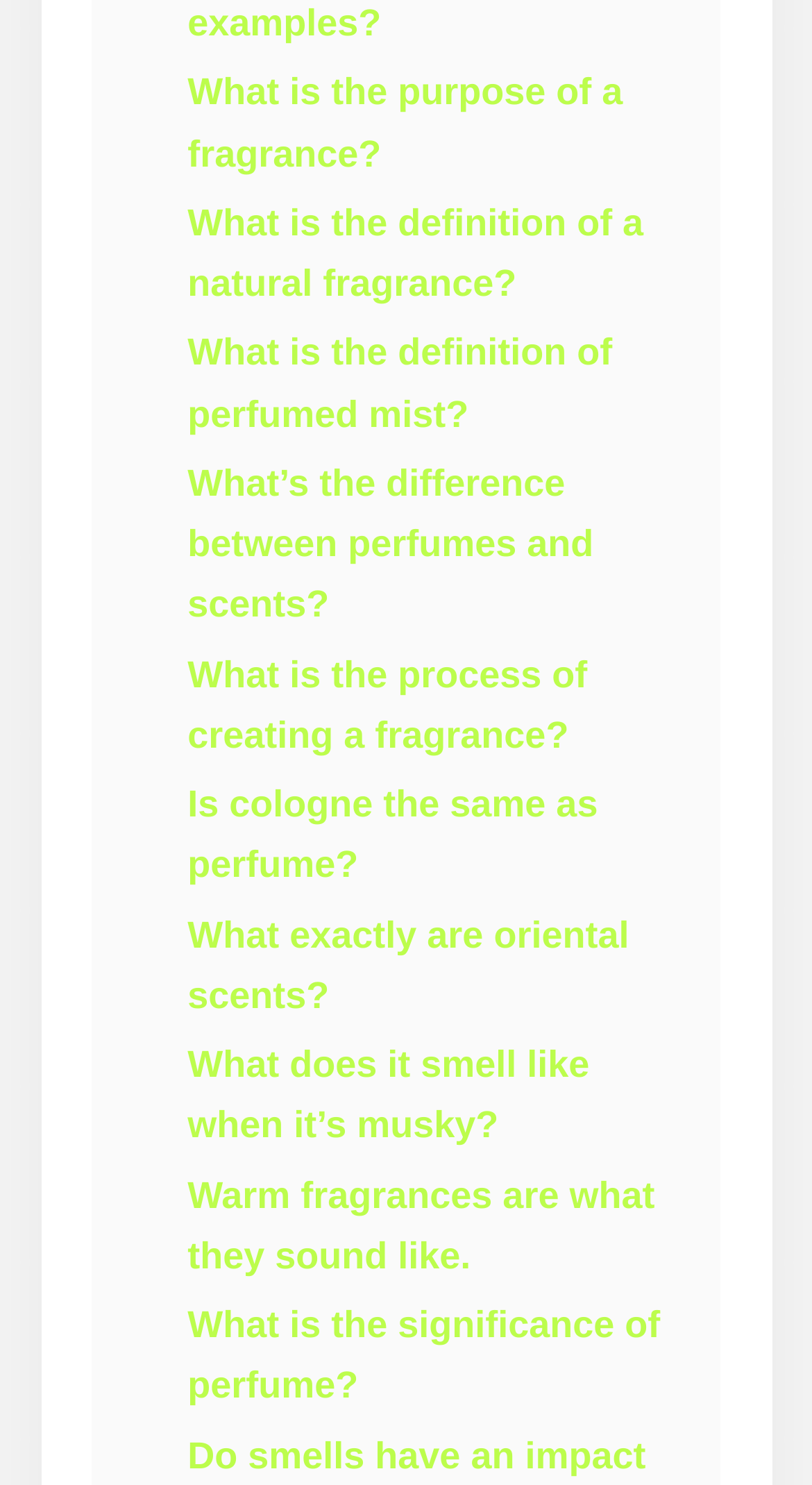Please determine the bounding box coordinates of the area that needs to be clicked to complete this task: 'Understand the process of creating a fragrance'. The coordinates must be four float numbers between 0 and 1, formatted as [left, top, right, bottom].

[0.231, 0.44, 0.723, 0.509]